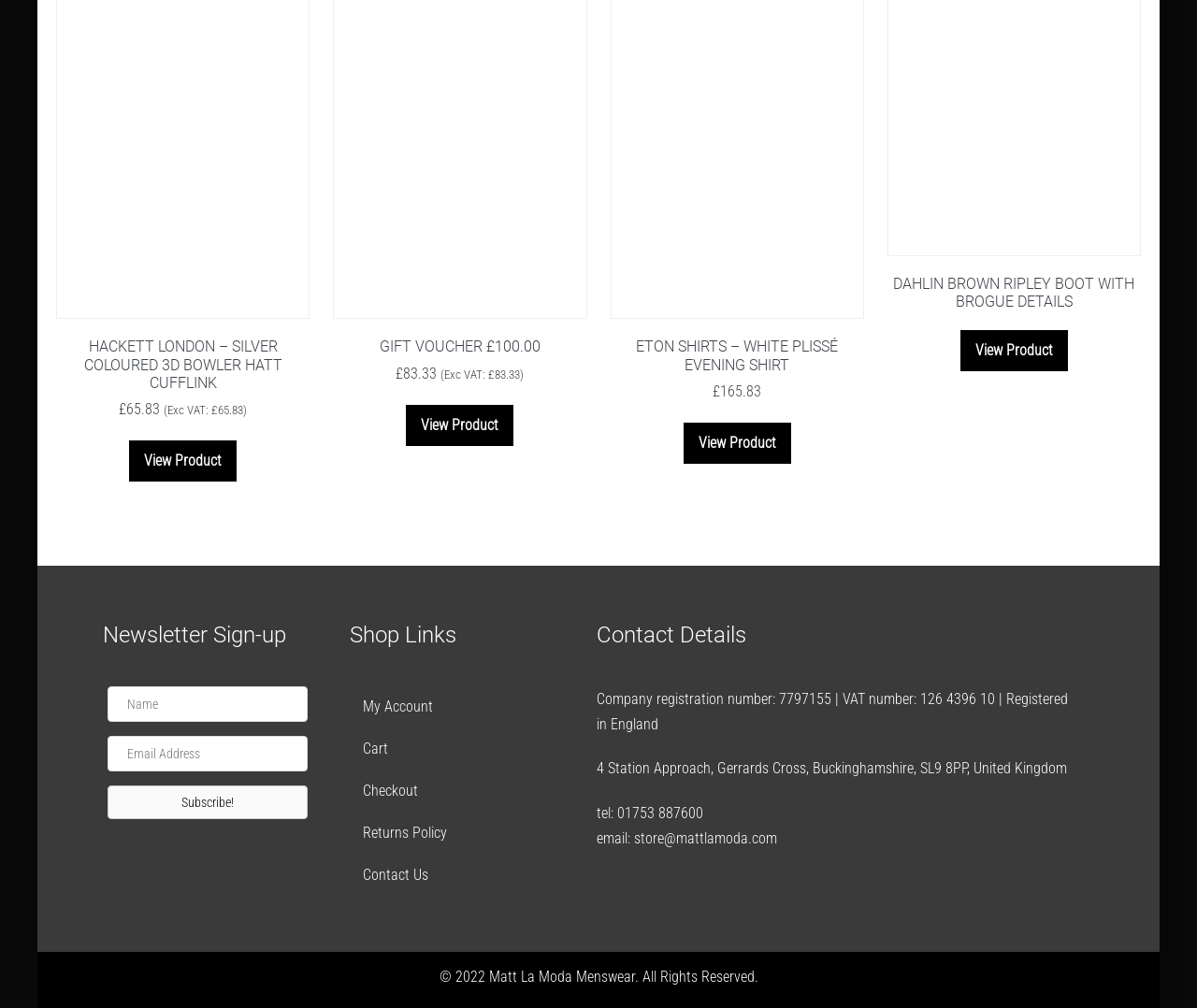What is the company registration number?
Use the image to answer the question with a single word or phrase.

7797155